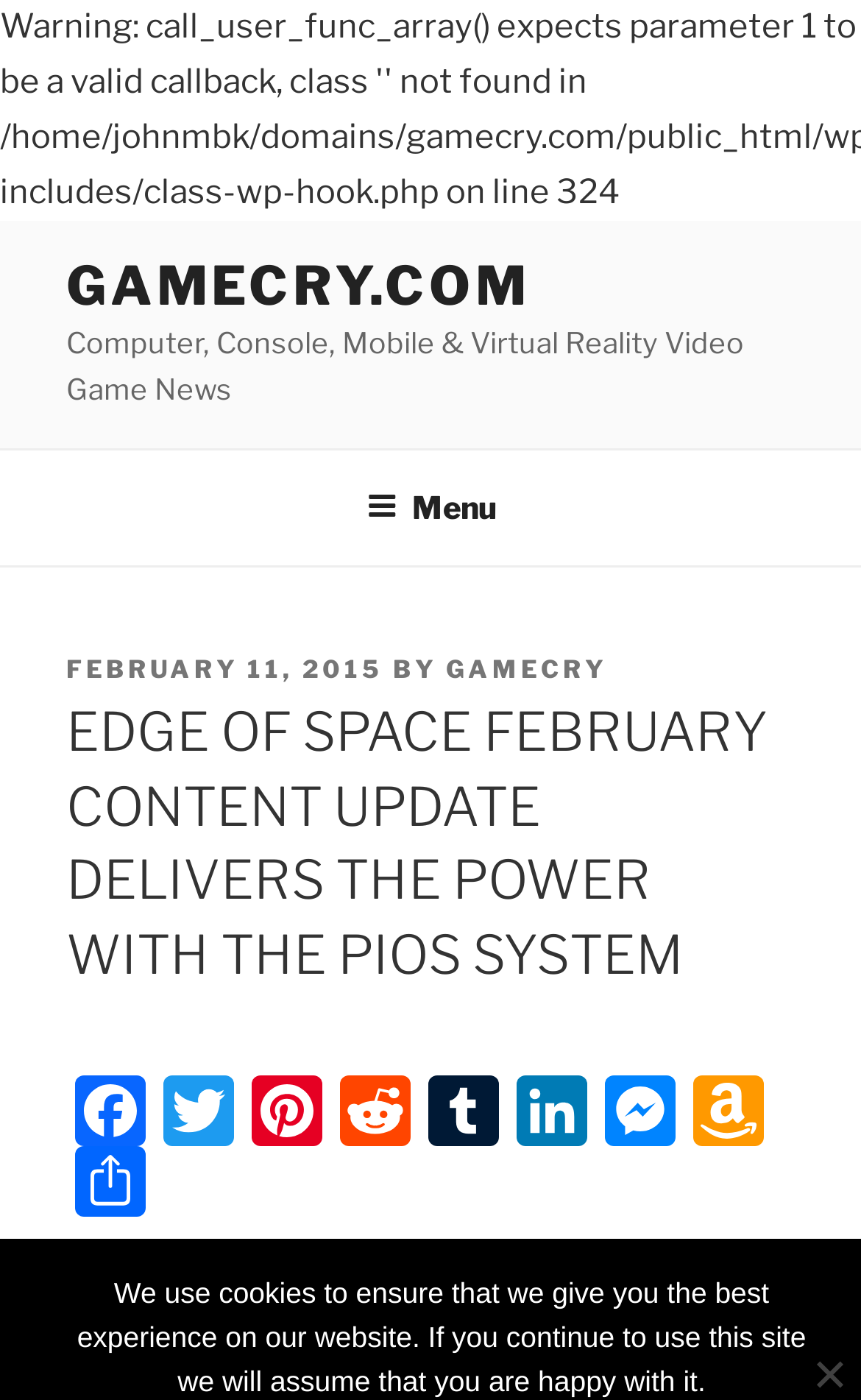Please identify the bounding box coordinates for the region that you need to click to follow this instruction: "Read the EDGE OF SPACE FEBRUARY CONTENT UPDATE article".

[0.077, 0.497, 0.923, 0.709]